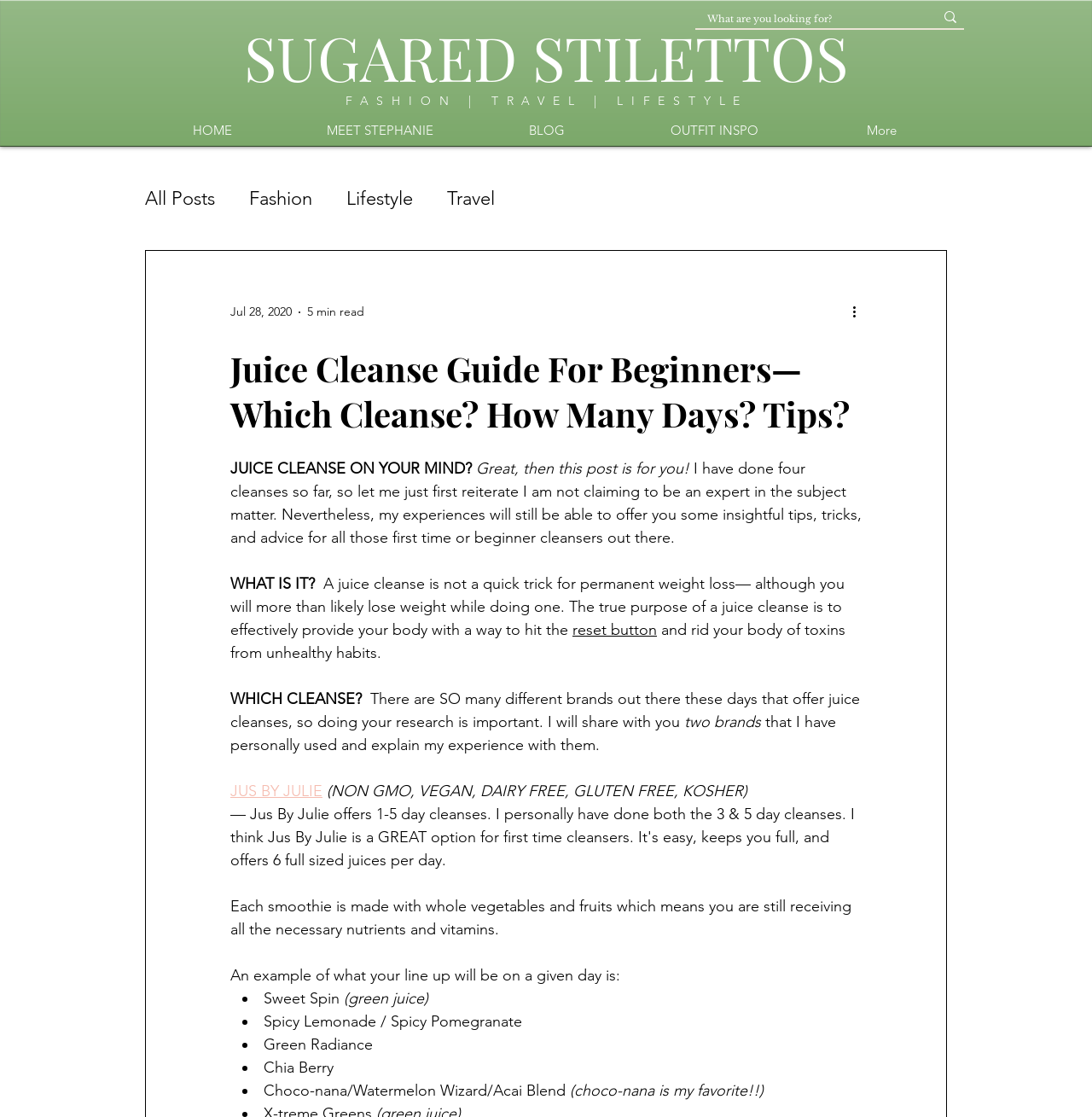Generate the text content of the main heading of the webpage.

Juice Cleanse Guide For Beginners— Which Cleanse? How Many Days? Tips?